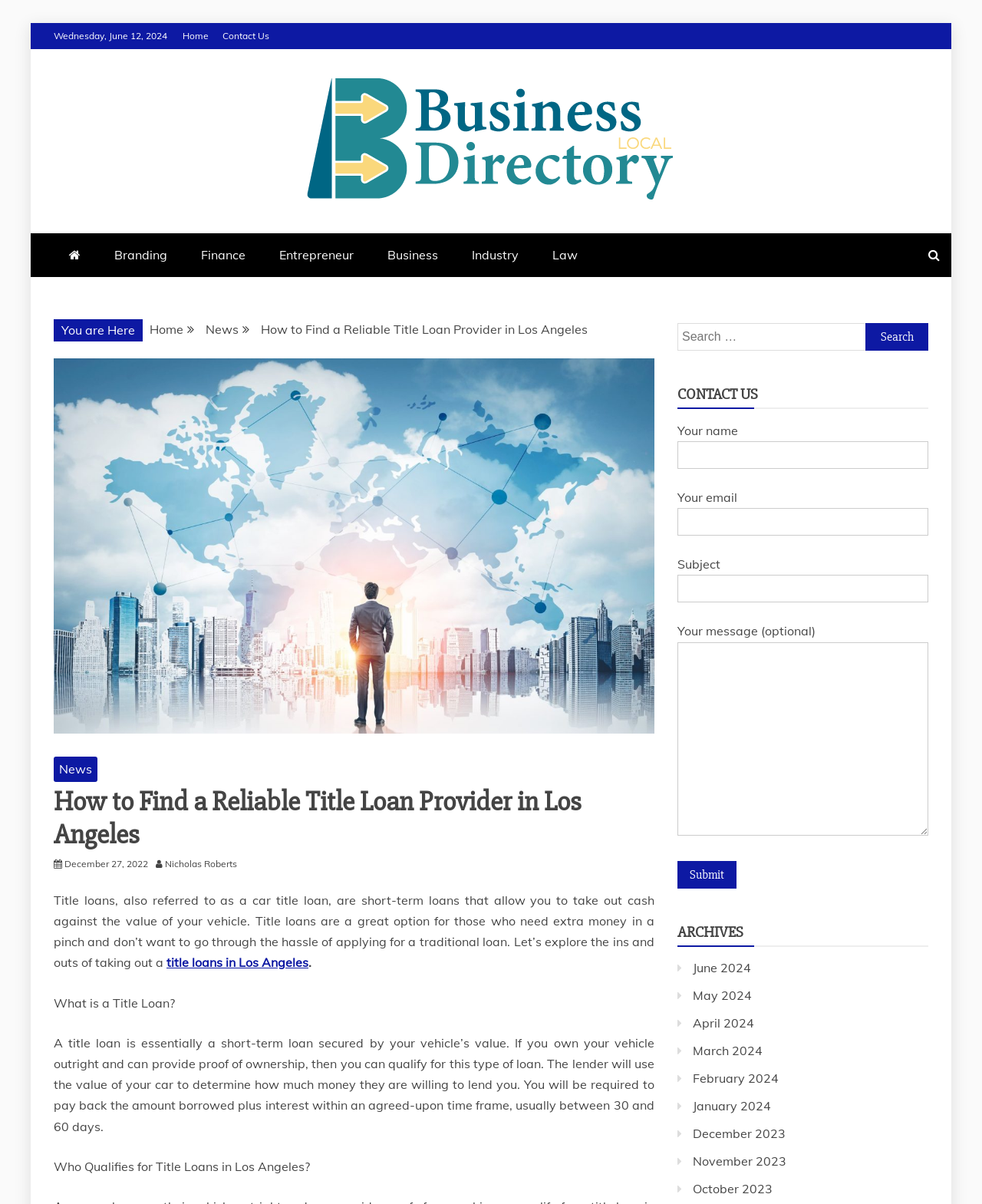Determine the coordinates of the bounding box for the clickable area needed to execute this instruction: "Click on the 'Home' link".

[0.186, 0.025, 0.212, 0.034]